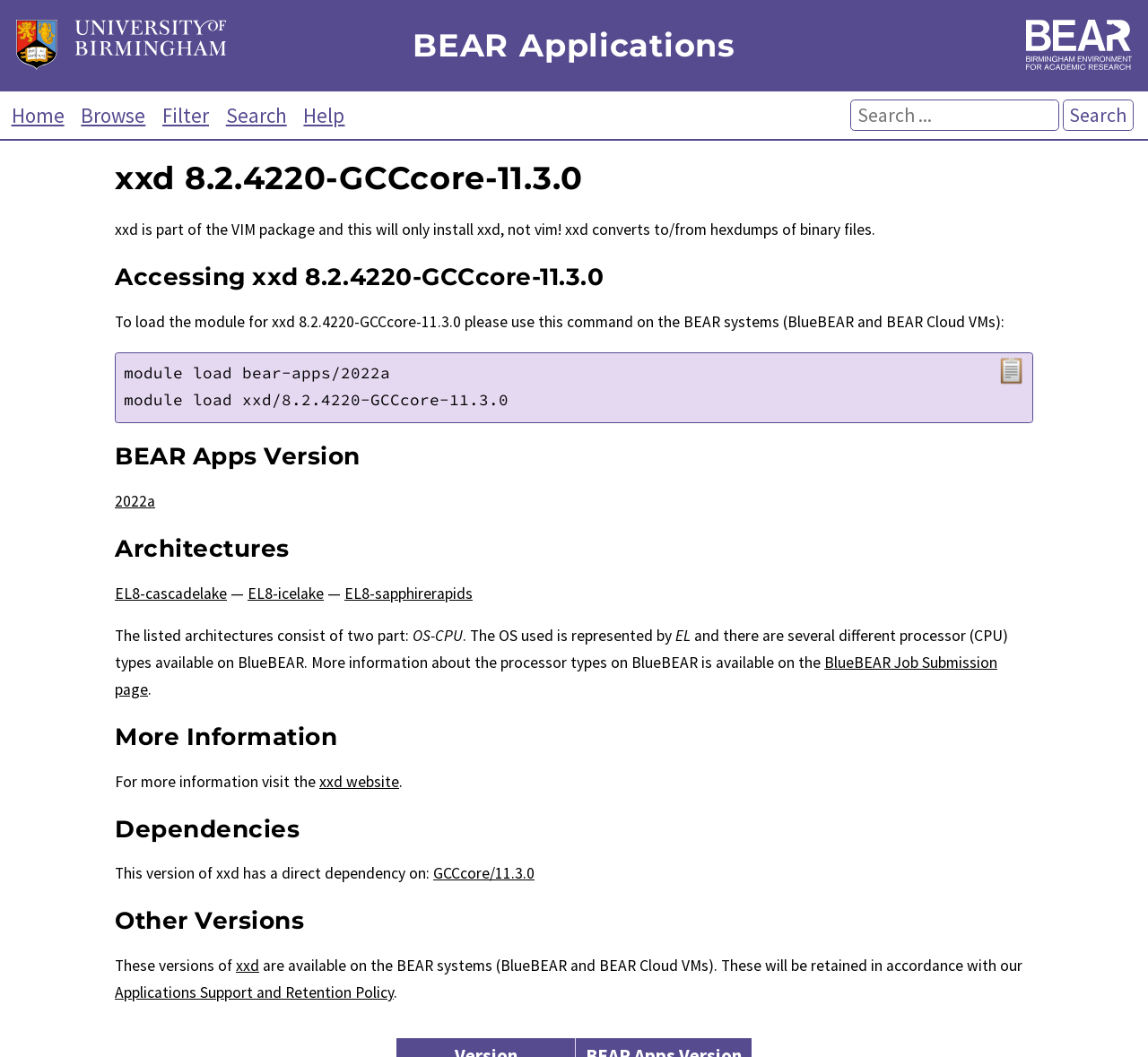Please identify the bounding box coordinates of the clickable area that will allow you to execute the instruction: "View other versions of xxd".

[0.205, 0.904, 0.226, 0.923]